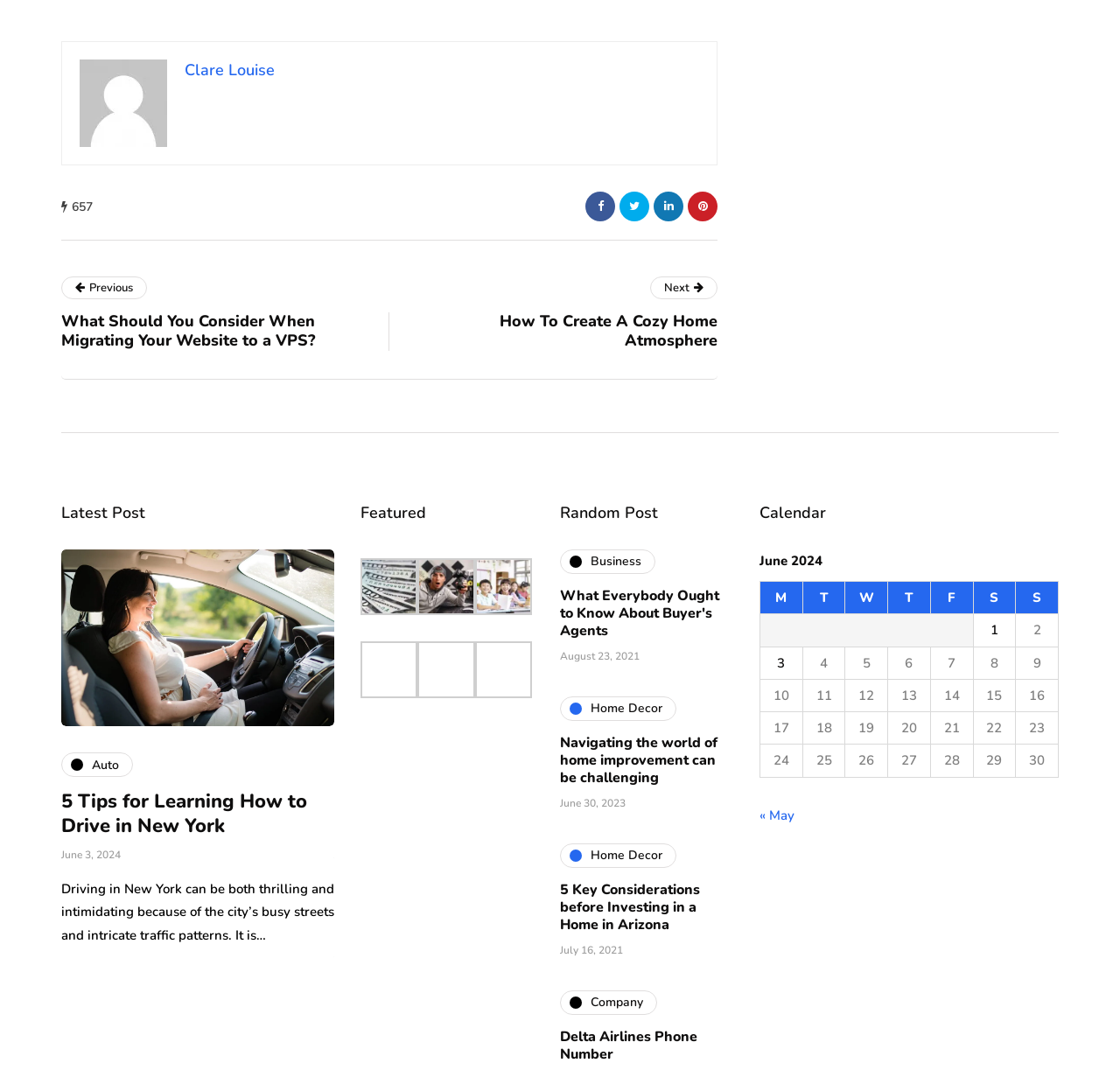Locate the bounding box coordinates of the area you need to click to fulfill this instruction: 'Check the 'Calendar' for June 2024'. The coordinates must be in the form of four float numbers ranging from 0 to 1: [left, top, right, bottom].

[0.678, 0.513, 0.945, 0.727]